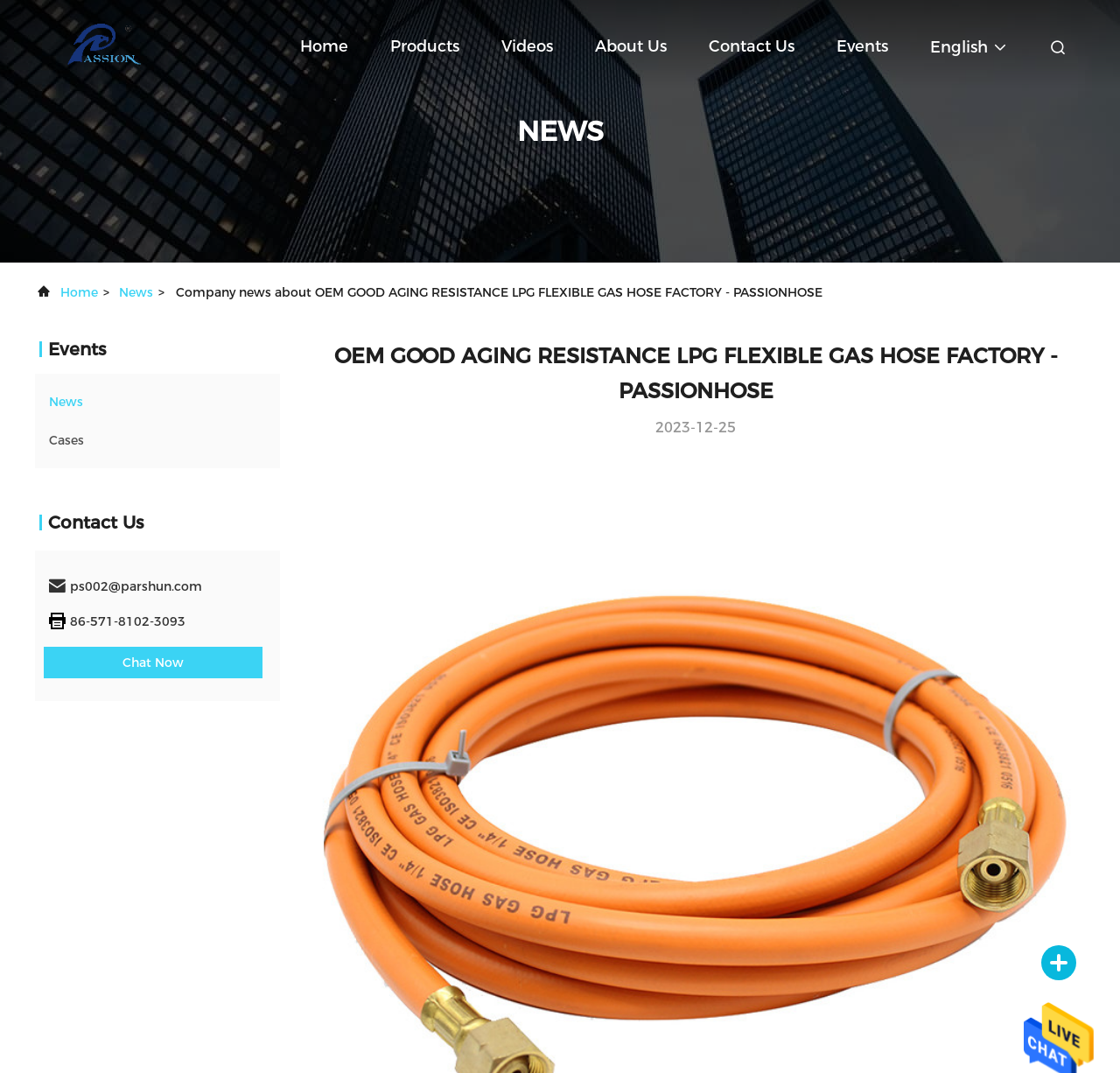Please locate the bounding box coordinates of the element that should be clicked to achieve the given instruction: "Click the company logo".

[0.031, 0.022, 0.156, 0.061]